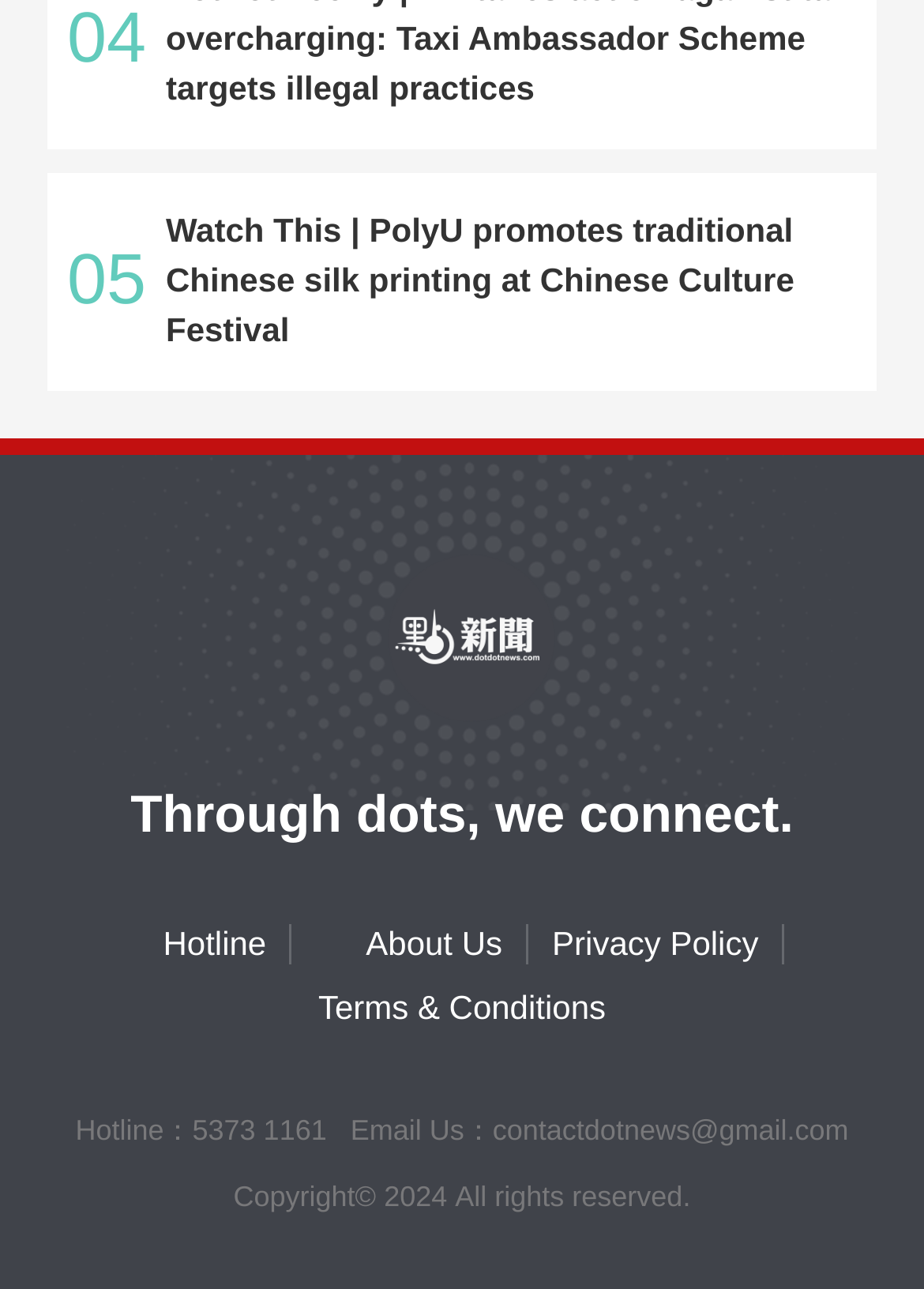Determine the bounding box coordinates of the UI element that matches the following description: "Hotline". The coordinates should be four float numbers between 0 and 1 in the format [left, top, right, bottom].

[0.151, 0.716, 0.316, 0.747]